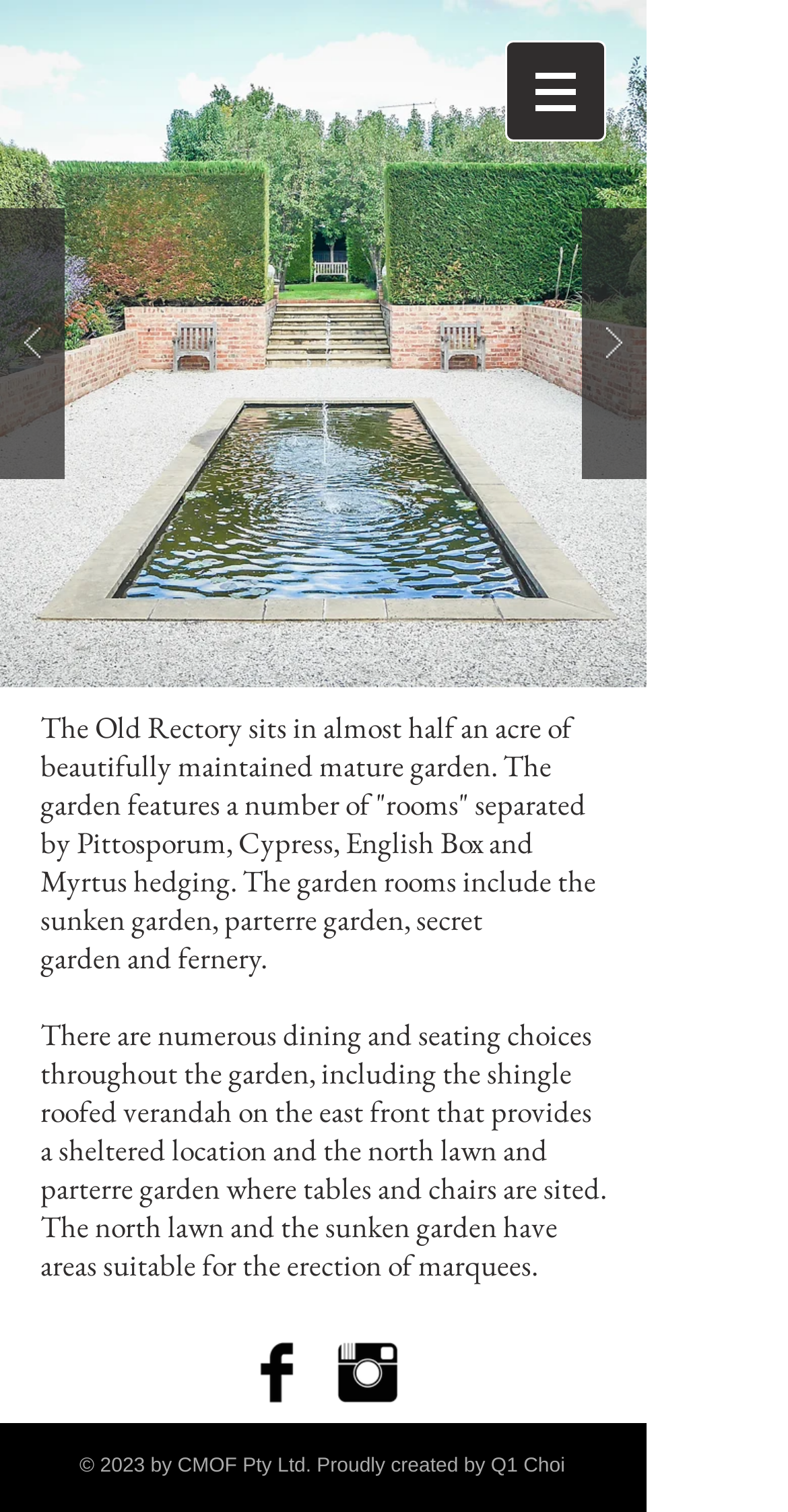Give a one-word or one-phrase response to the question: 
What is the purpose of the shingle roofed verandah?

Sheltered location